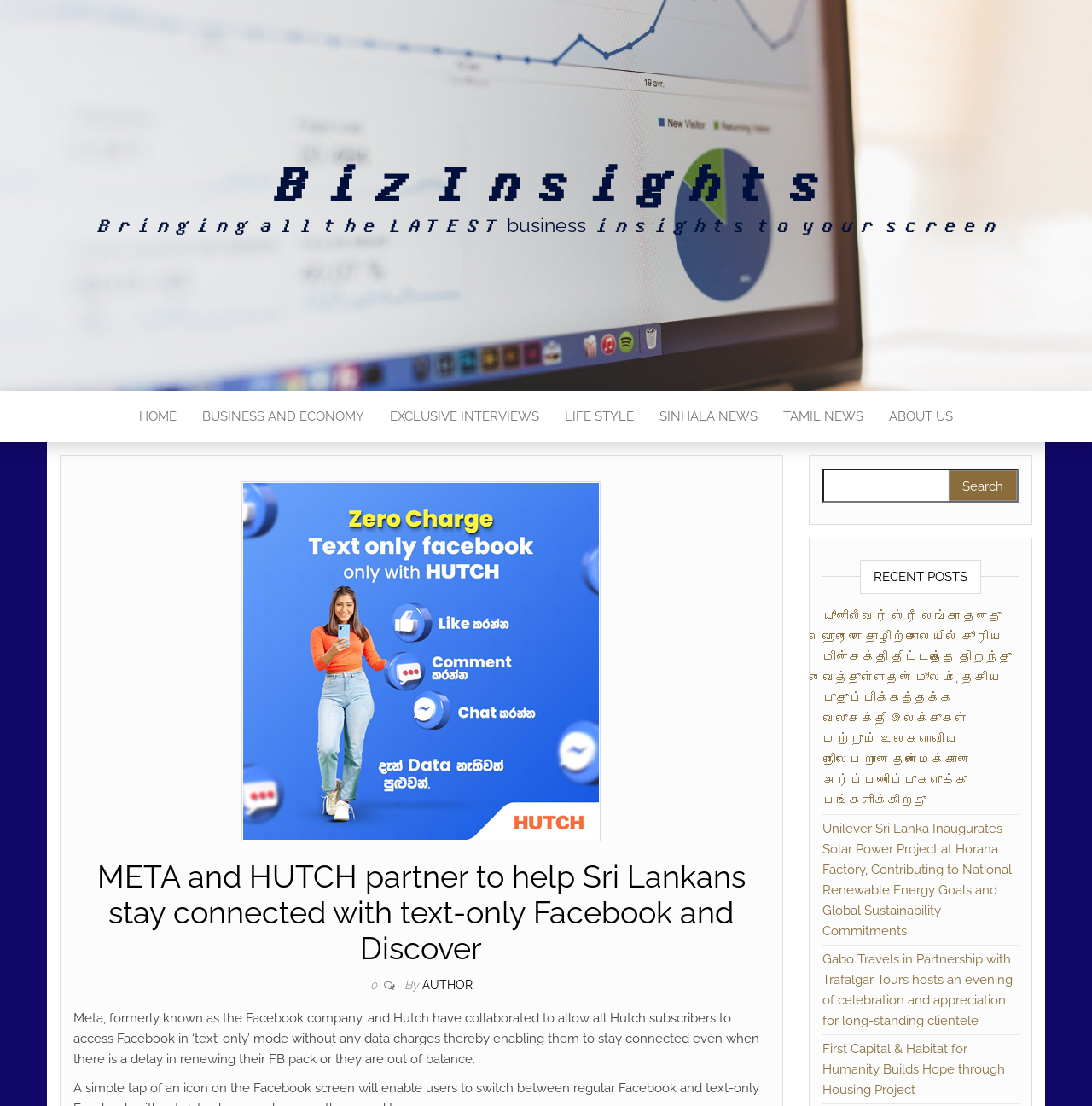Determine the bounding box coordinates for the UI element matching this description: "Home".

[0.116, 0.353, 0.173, 0.4]